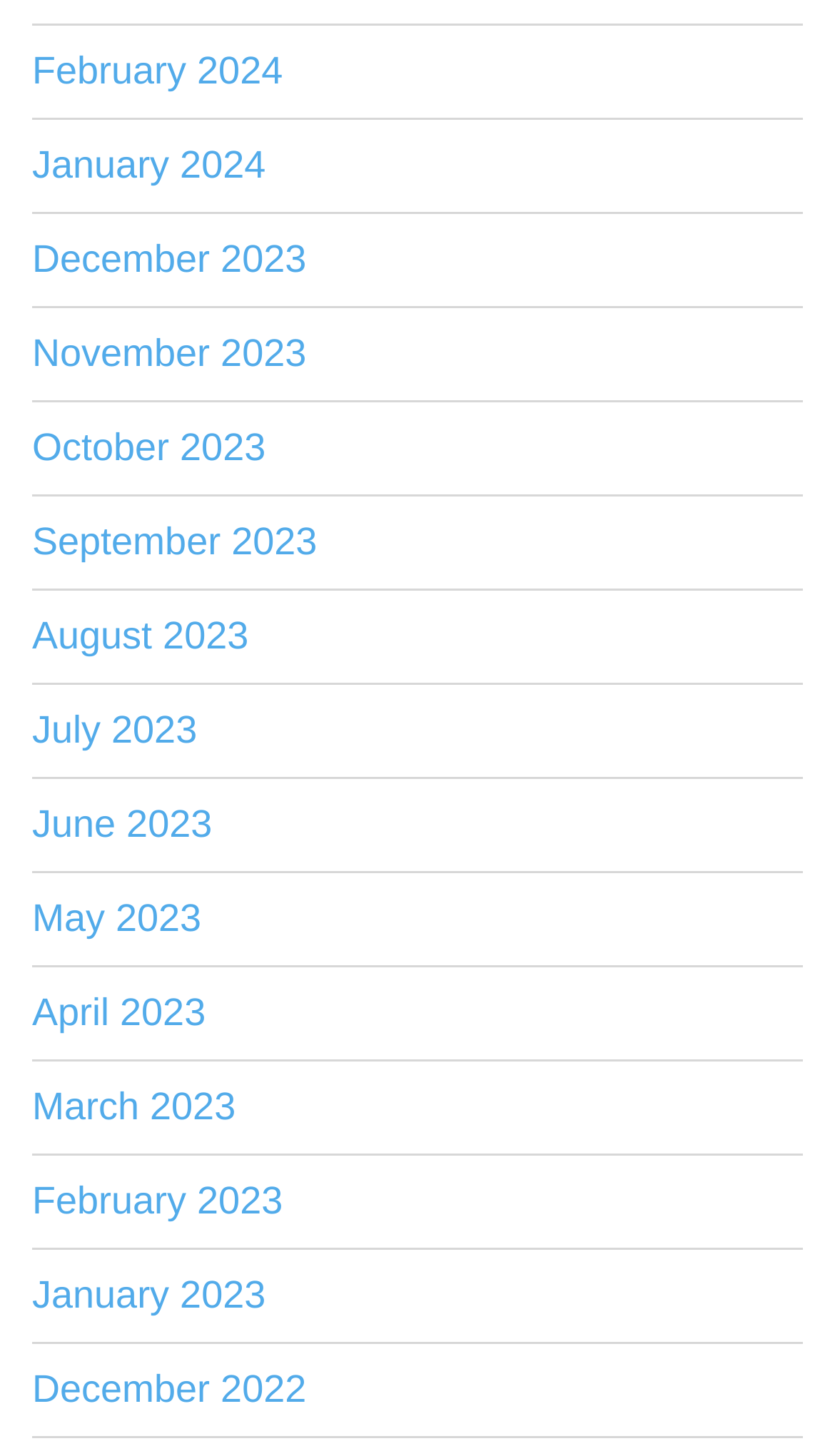Show the bounding box coordinates of the region that should be clicked to follow the instruction: "View February 2024."

[0.038, 0.017, 0.962, 0.082]